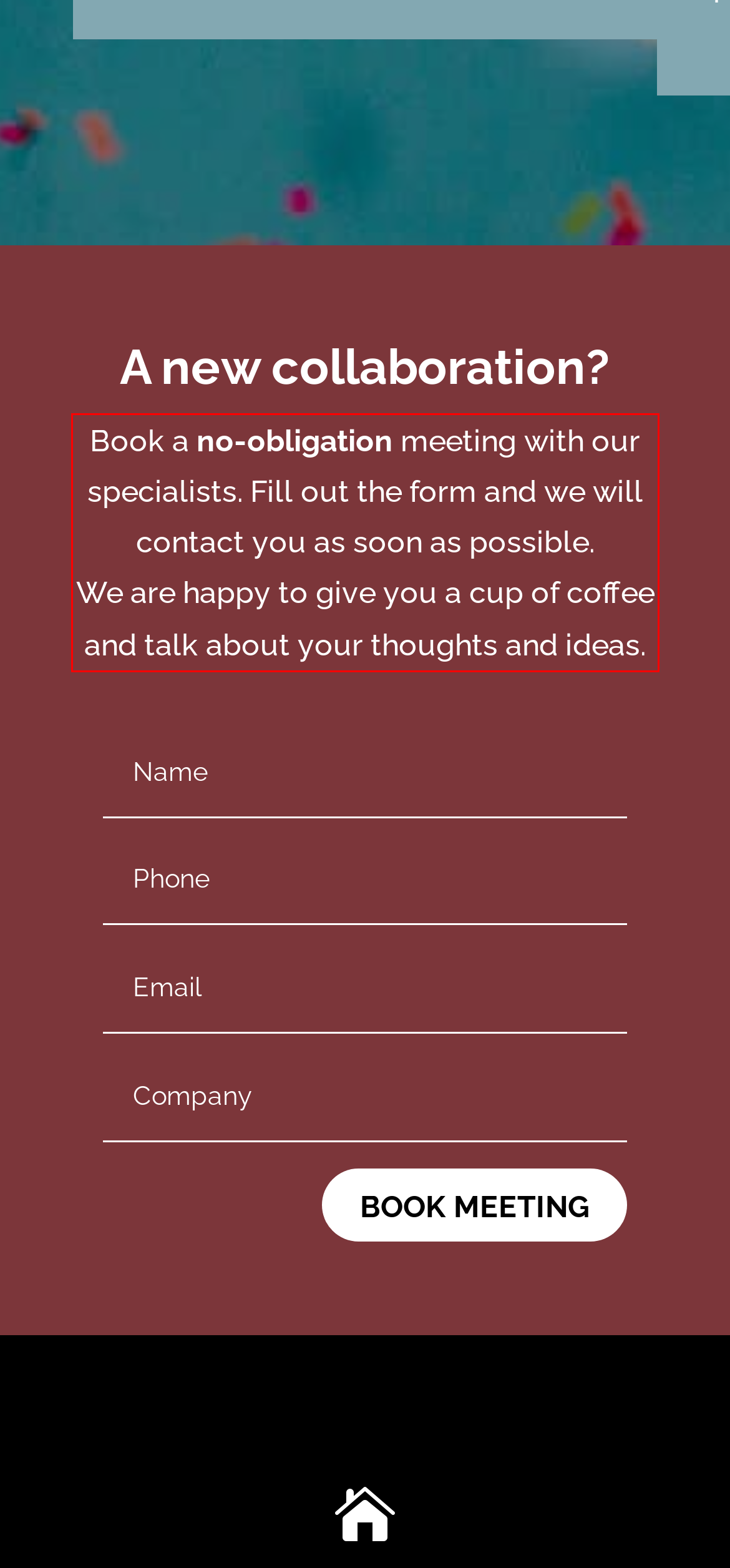You have a screenshot with a red rectangle around a UI element. Recognize and extract the text within this red bounding box using OCR.

Book a no-obligation meeting with our specialists. Fill out the form and we will contact you as soon as possible. We are happy to give you a cup of coffee and talk about your thoughts and ideas.